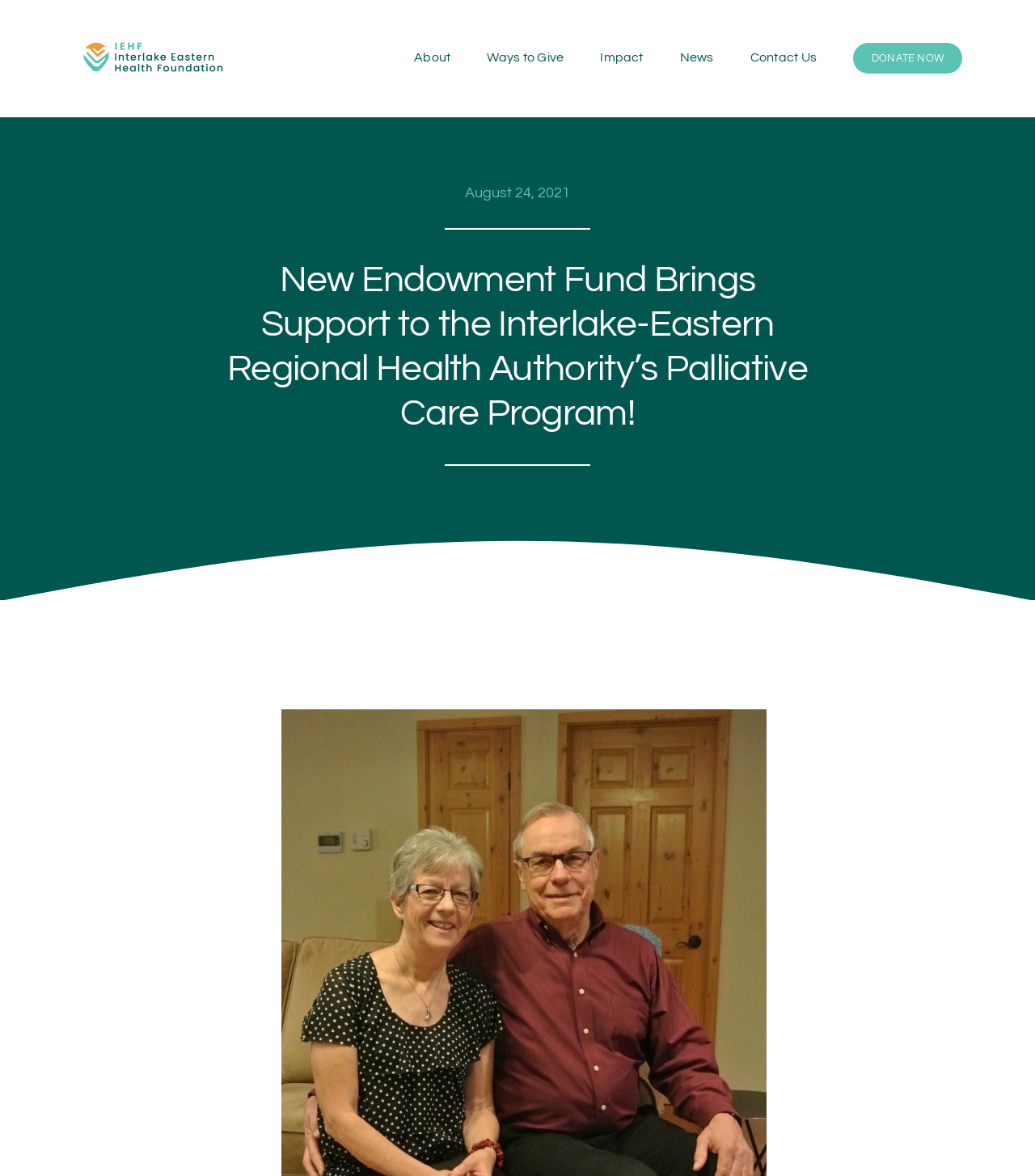Identify the bounding box coordinates for the UI element described as follows: DONATE NOW. Use the format (top-left x, top-left y, bottom-right x, bottom-right y) and ensure all values are floating point numbers between 0 and 1.

[0.824, 0.028, 0.93, 0.072]